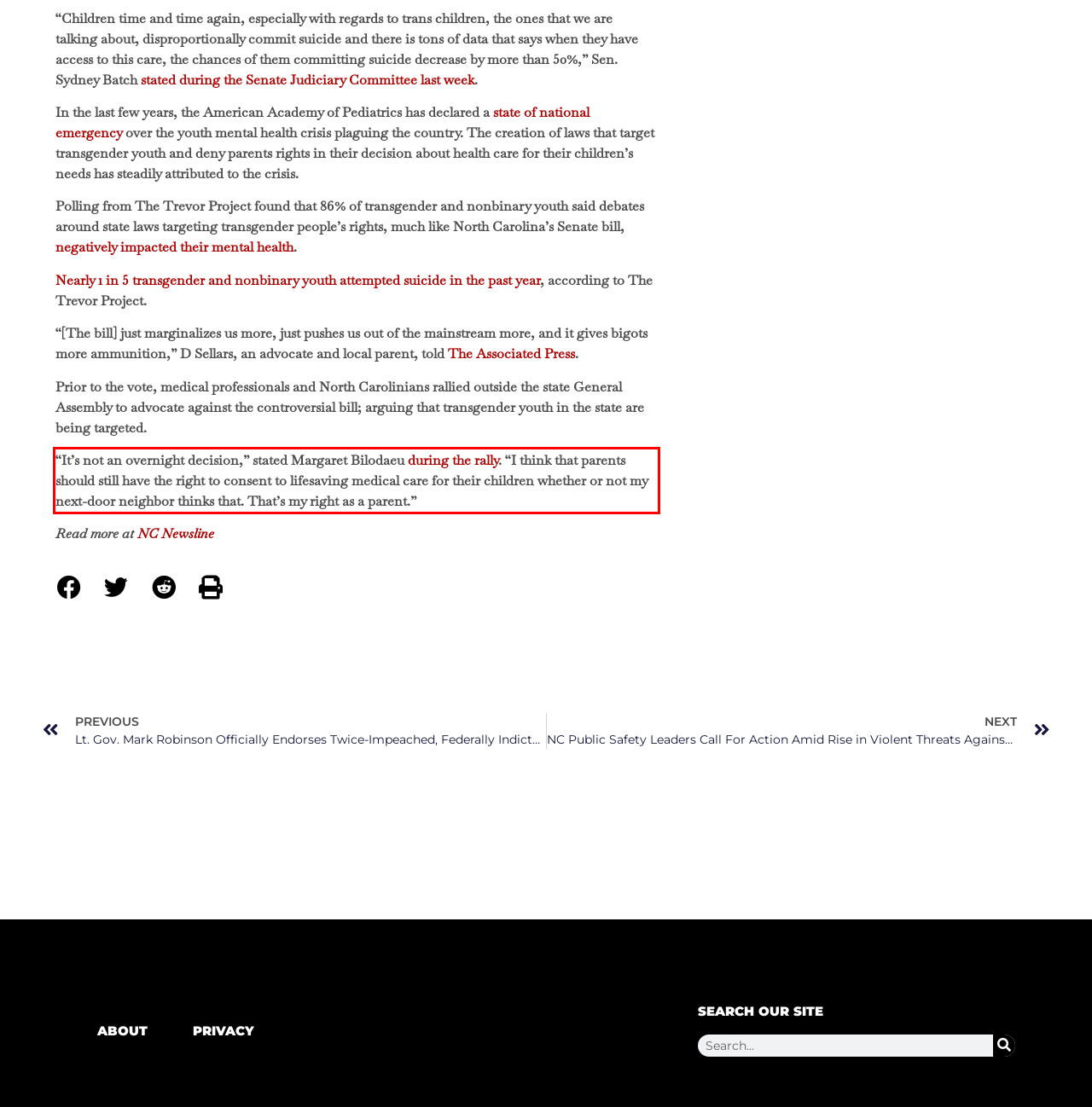Examine the screenshot of the webpage, locate the red bounding box, and perform OCR to extract the text contained within it.

“It’s not an overnight decision,” stated Margaret Bilodaeu during the rally. “I think that parents should still have the right to consent to lifesaving medical care for their children whether or not my next-door neighbor thinks that. That’s my right as a parent.”